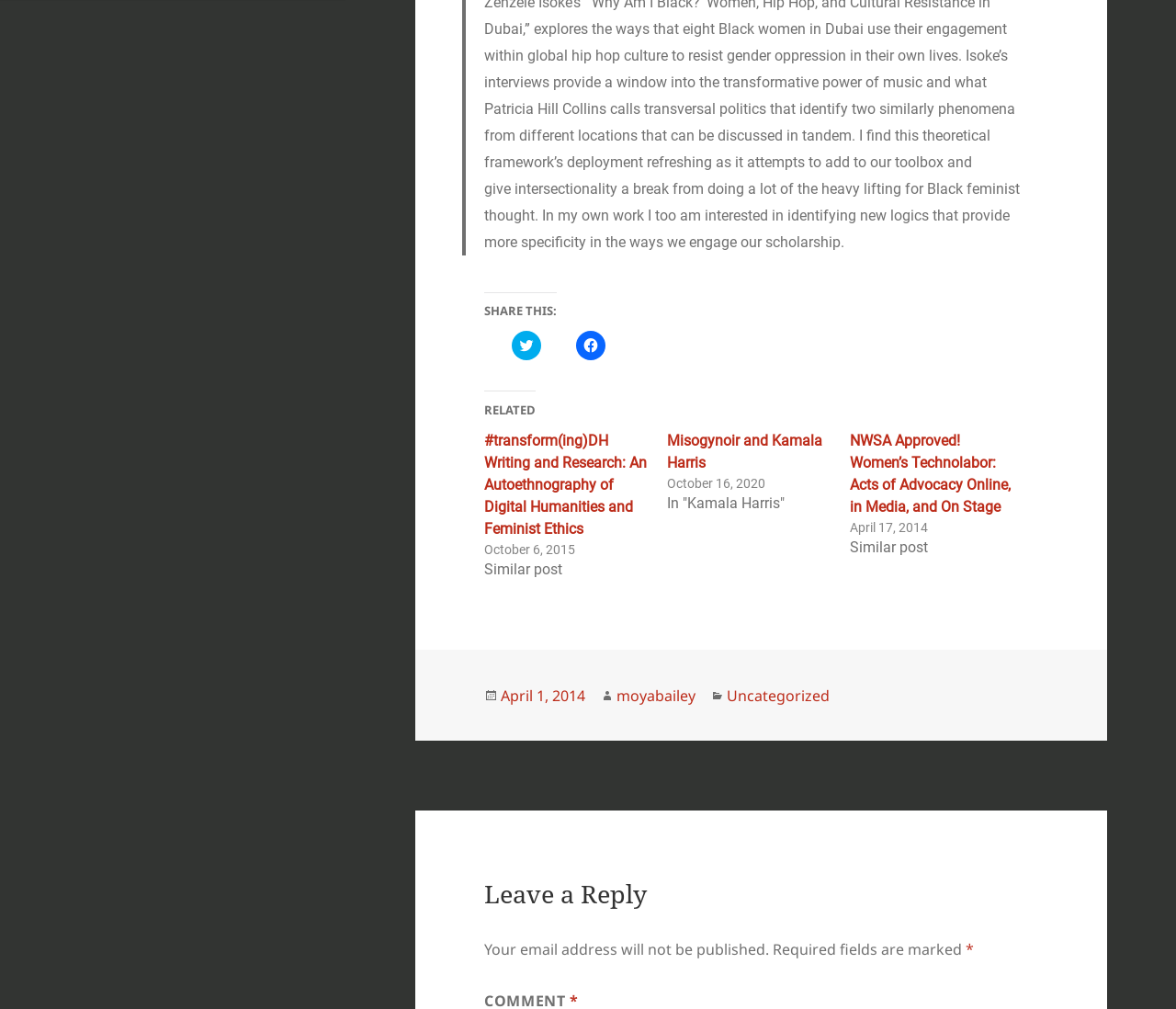Specify the bounding box coordinates of the region I need to click to perform the following instruction: "View post 'NWSA Approved! Women’s Technolabor: Acts of Advocacy Online, in Media, and On Stage'". The coordinates must be four float numbers in the range of 0 to 1, i.e., [left, top, right, bottom].

[0.722, 0.428, 0.859, 0.511]